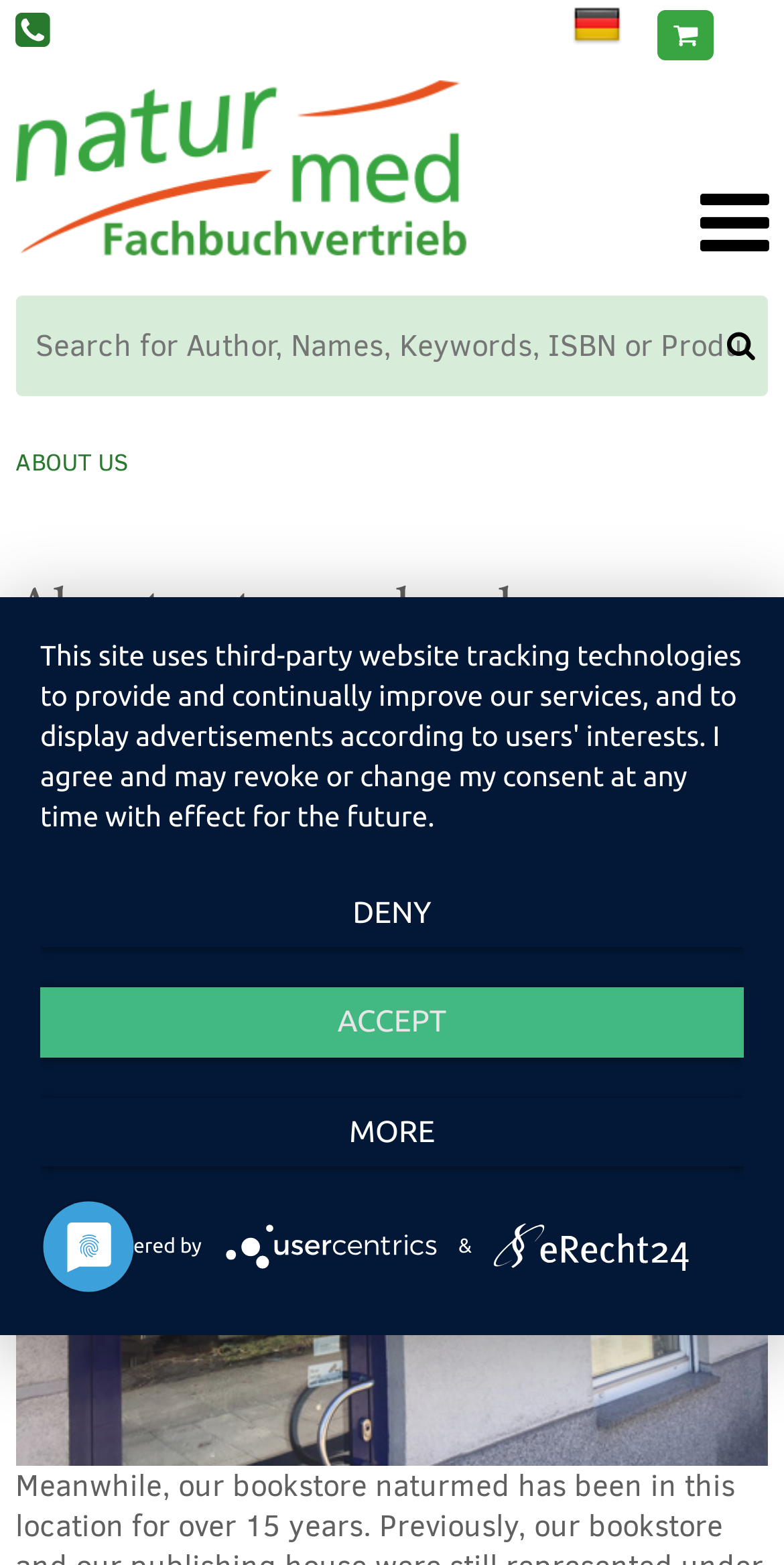Kindly determine the bounding box coordinates of the area that needs to be clicked to fulfill this instruction: "Search for a book".

[0.02, 0.189, 0.98, 0.253]